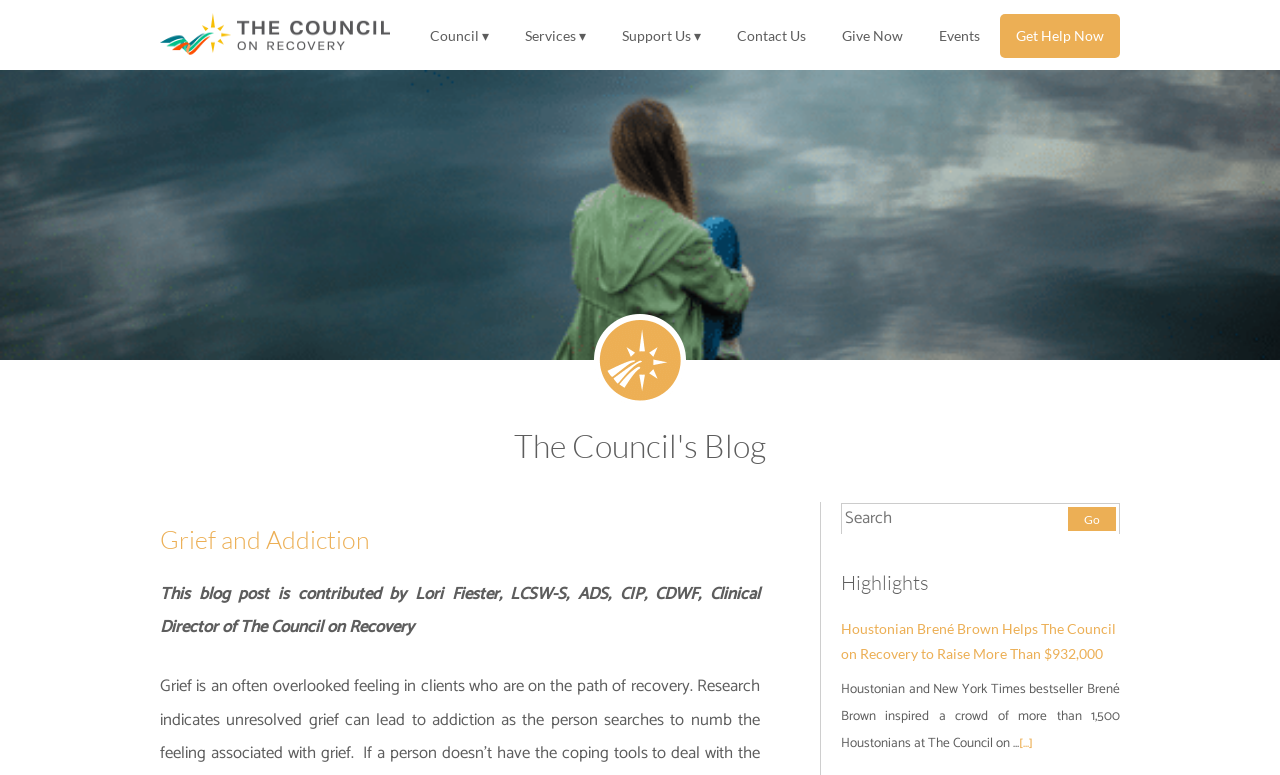Who contributed the blog post? Analyze the screenshot and reply with just one word or a short phrase.

Lori Fiester